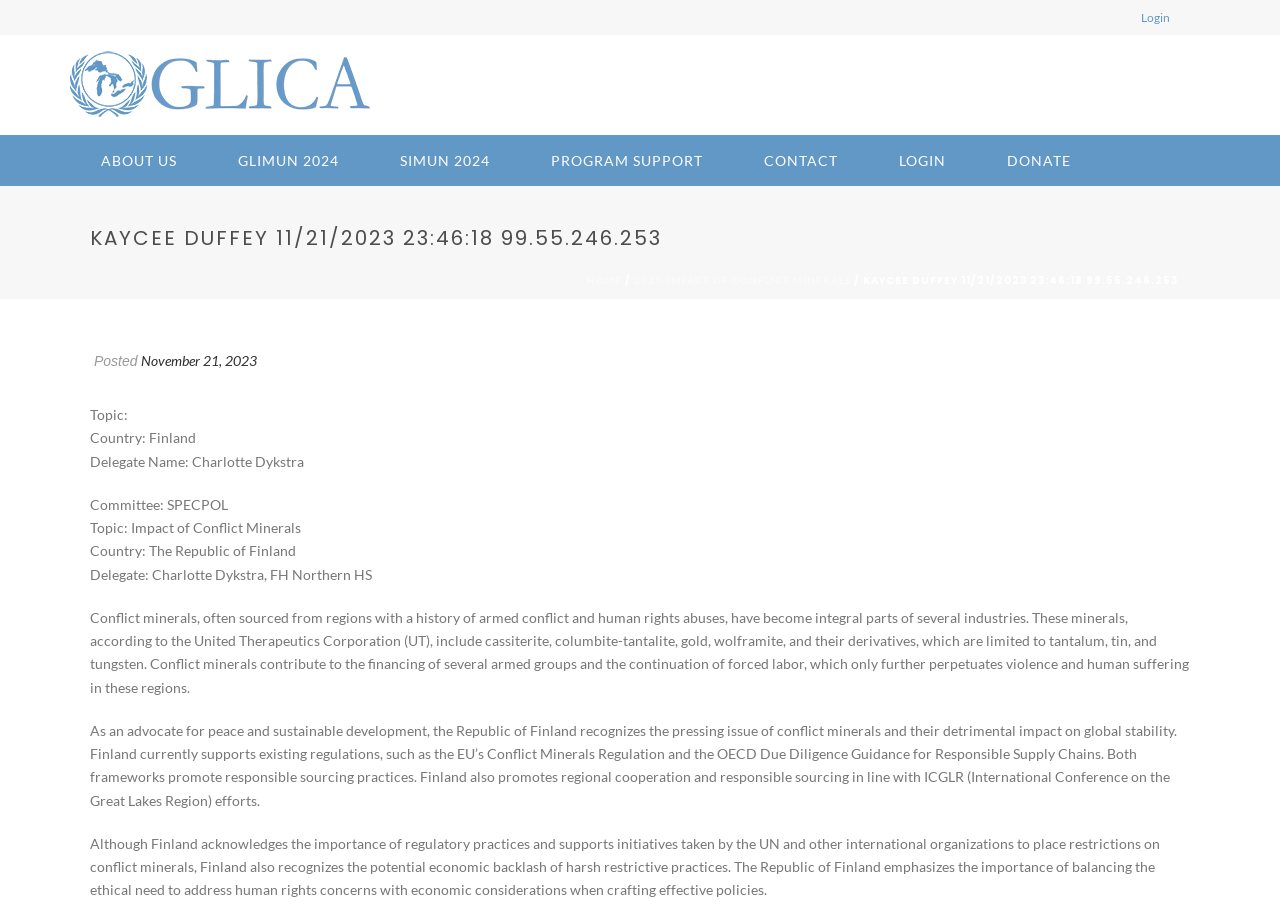Please identify the bounding box coordinates of the element's region that needs to be clicked to fulfill the following instruction: "Learn about 'IMPACT OF CONFLICT MINERALS'". The bounding box coordinates should consist of four float numbers between 0 and 1, i.e., [left, top, right, bottom].

[0.495, 0.299, 0.665, 0.312]